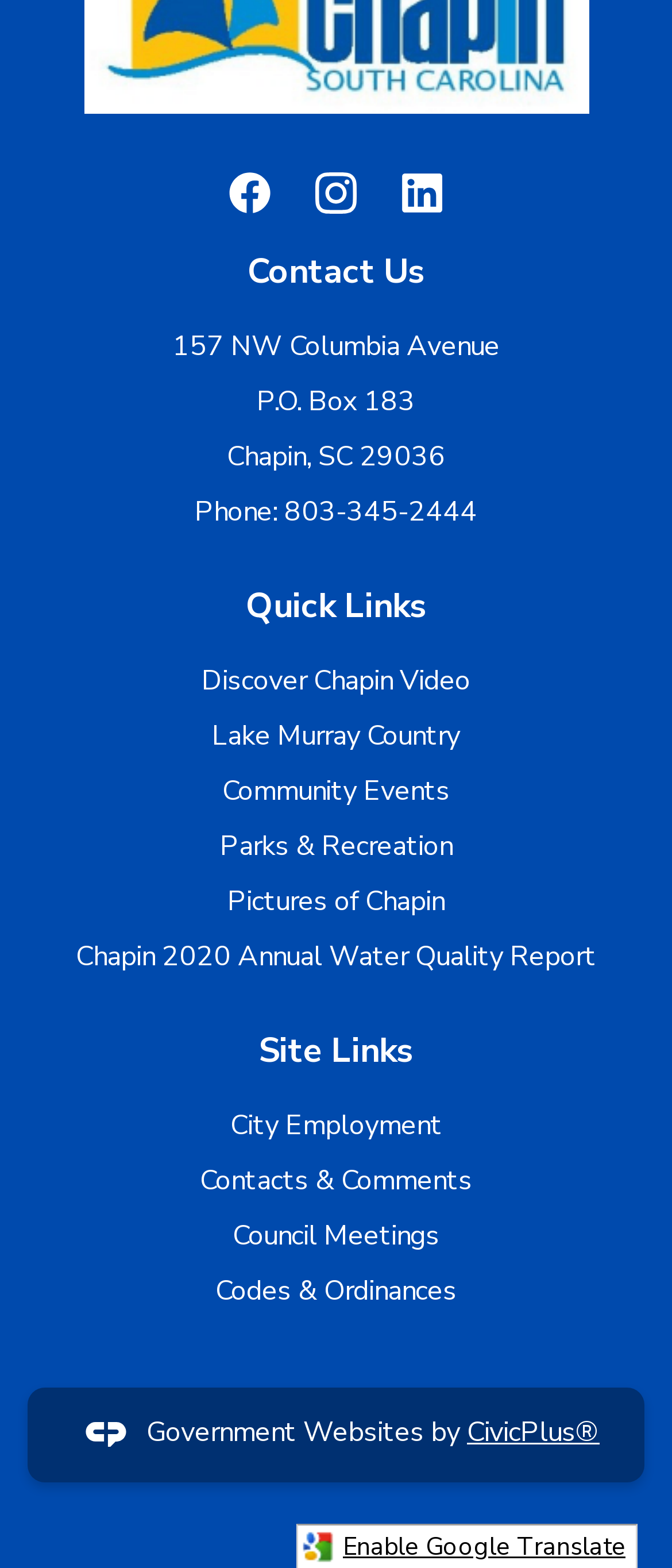What is the address of the contact?
From the details in the image, answer the question comprehensively.

The address of the contact can be found in the 'Contact Us' section, which is located in the middle of the page. The address is 157 NW Columbia Avenue, P.O. Box 183, Chapin, SC 29036.